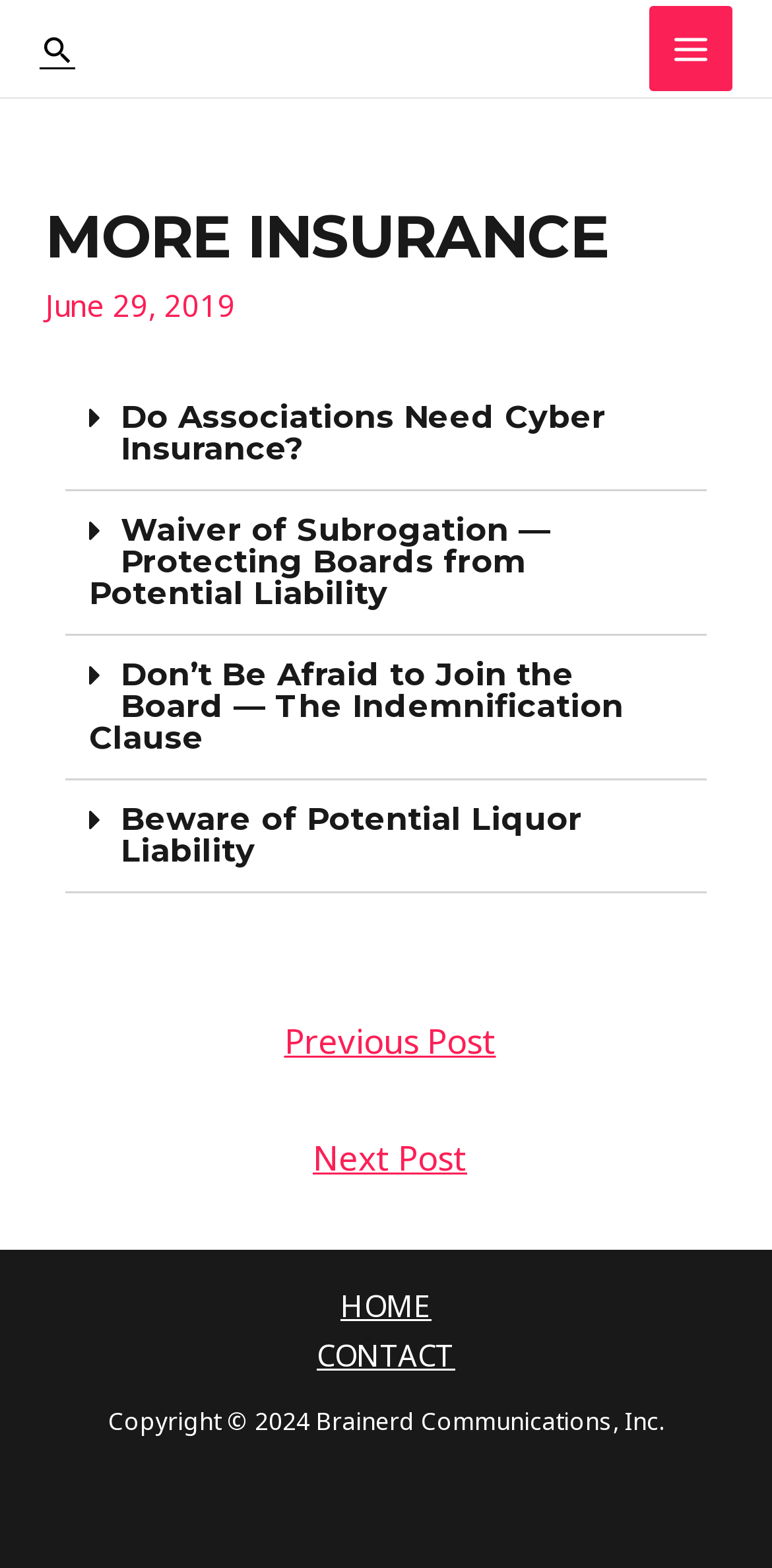Please determine the bounding box coordinates of the element to click in order to execute the following instruction: "Click the 'Previous Post' link". The coordinates should be four float numbers between 0 and 1, specified as [left, top, right, bottom].

[0.026, 0.641, 0.984, 0.692]